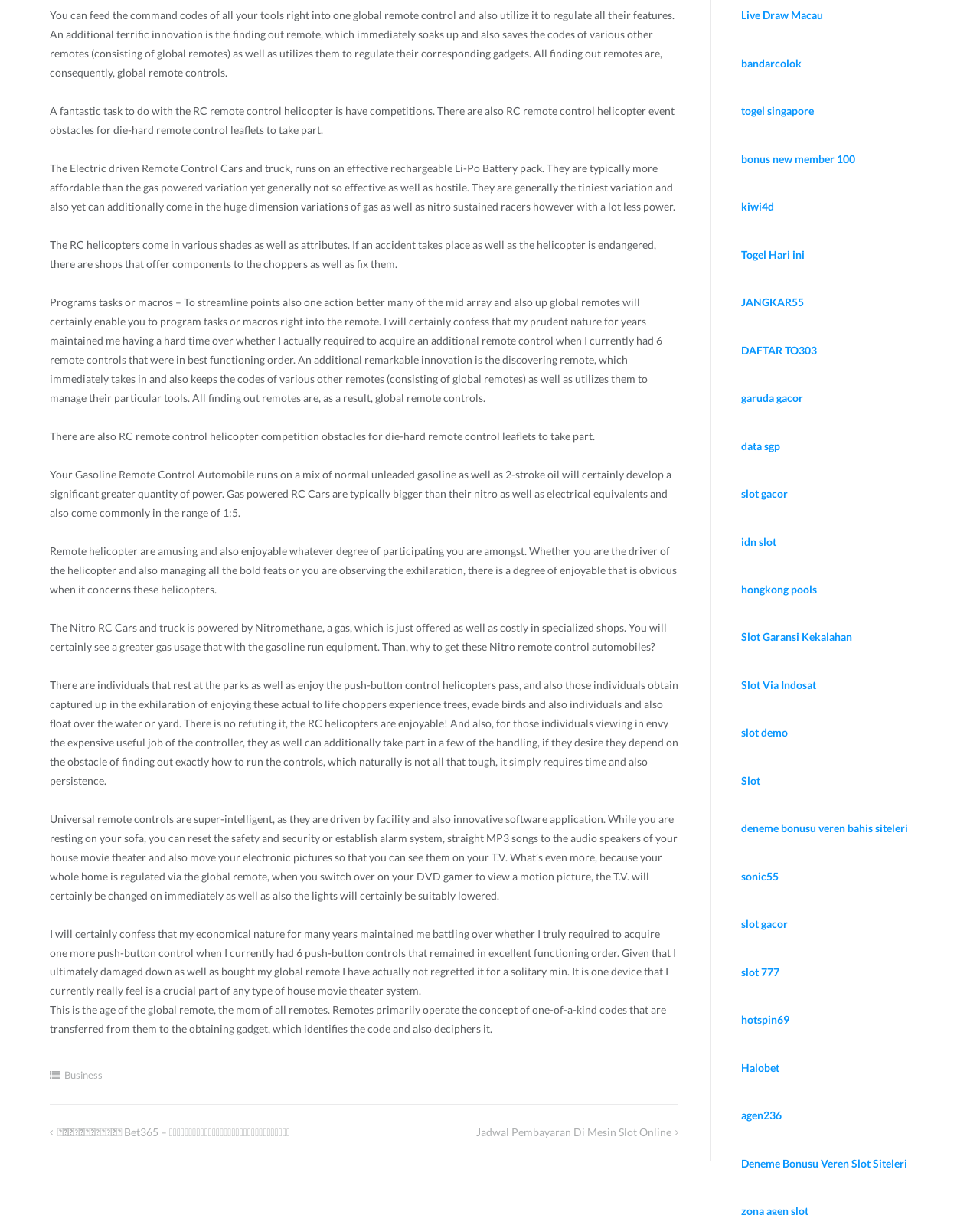Please give a succinct answer to the question in one word or phrase:
What is the purpose of programming tasks or macros?

To simplify things